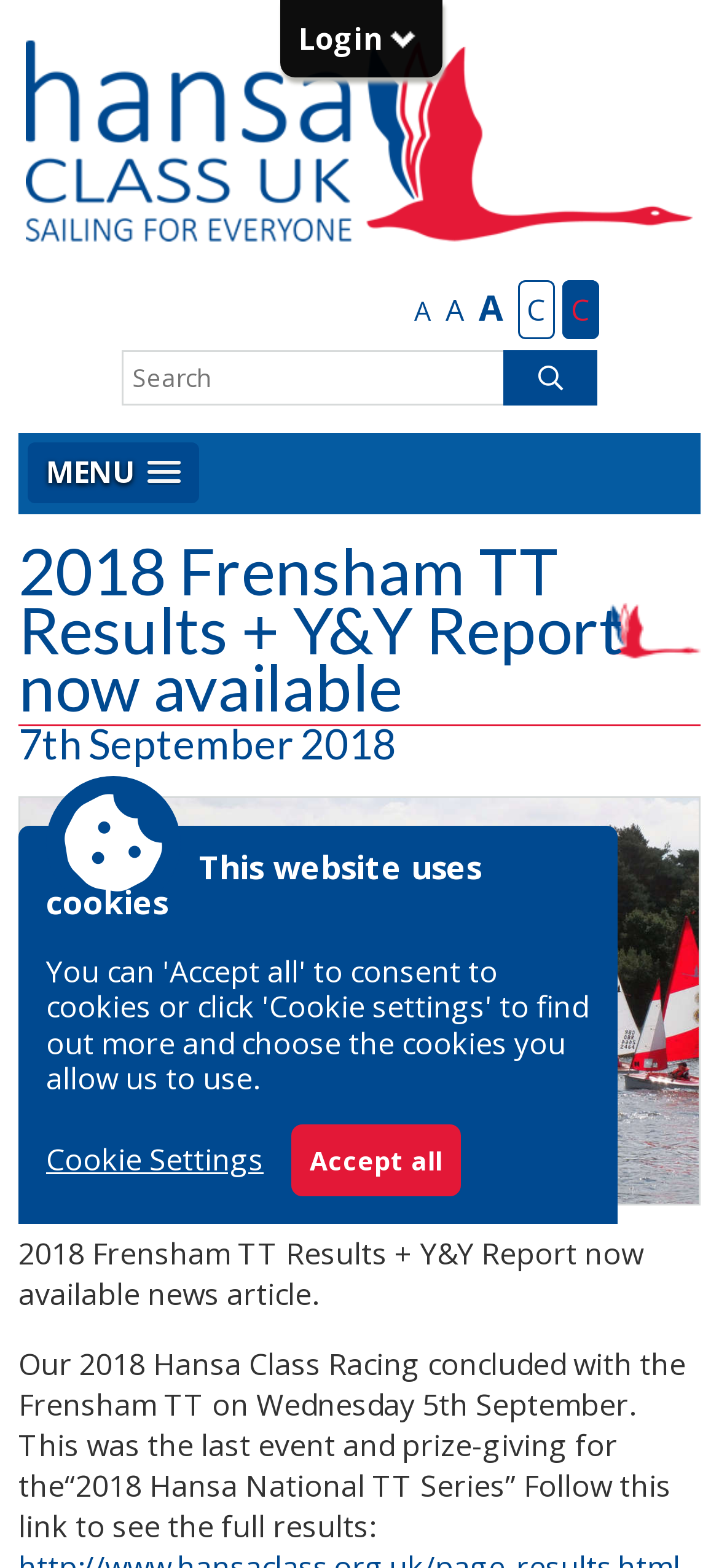Kindly determine the bounding box coordinates for the area that needs to be clicked to execute this instruction: "Open the menu".

[0.038, 0.282, 0.277, 0.321]